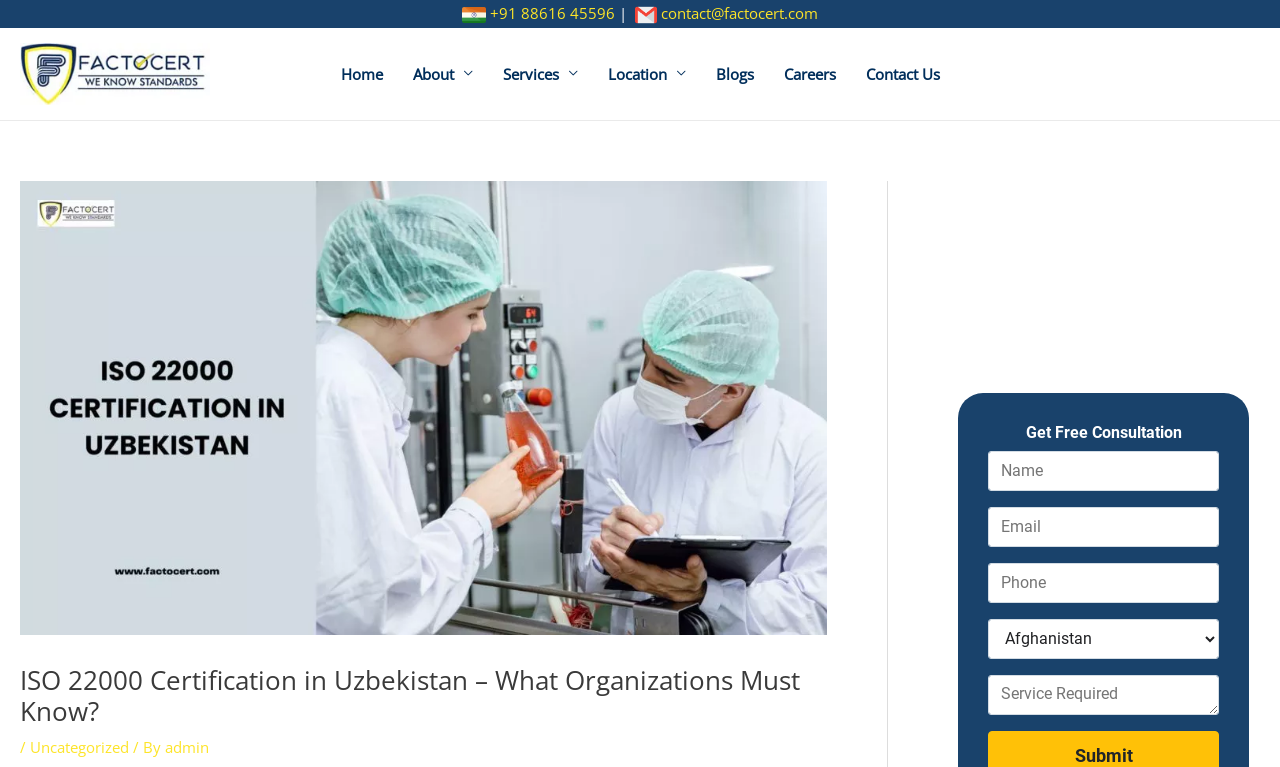Use a single word or phrase to answer this question: 
What is the navigation menu item after 'About'?

Services